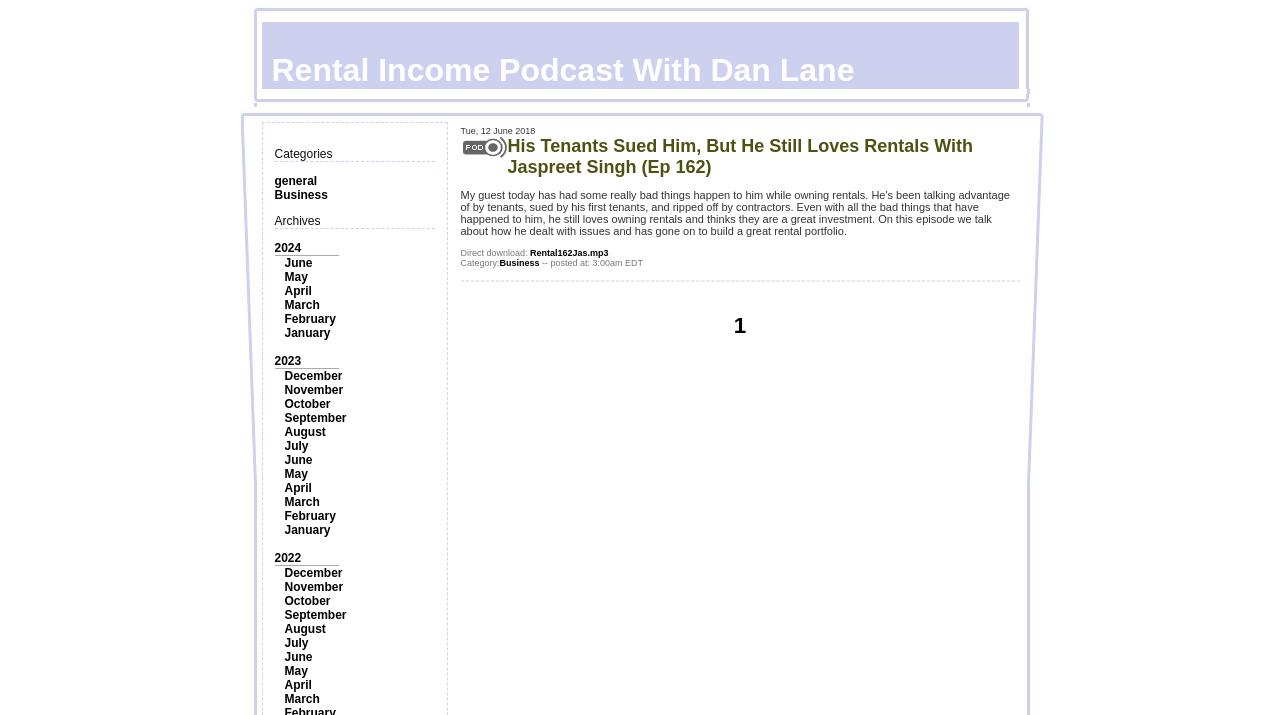Can you identify the bounding box coordinates of the clickable region needed to carry out this instruction: 'Click on the 'general' category'? The coordinates should be four float numbers within the range of 0 to 1, stated as [left, top, right, bottom].

[0.214, 0.243, 0.248, 0.263]